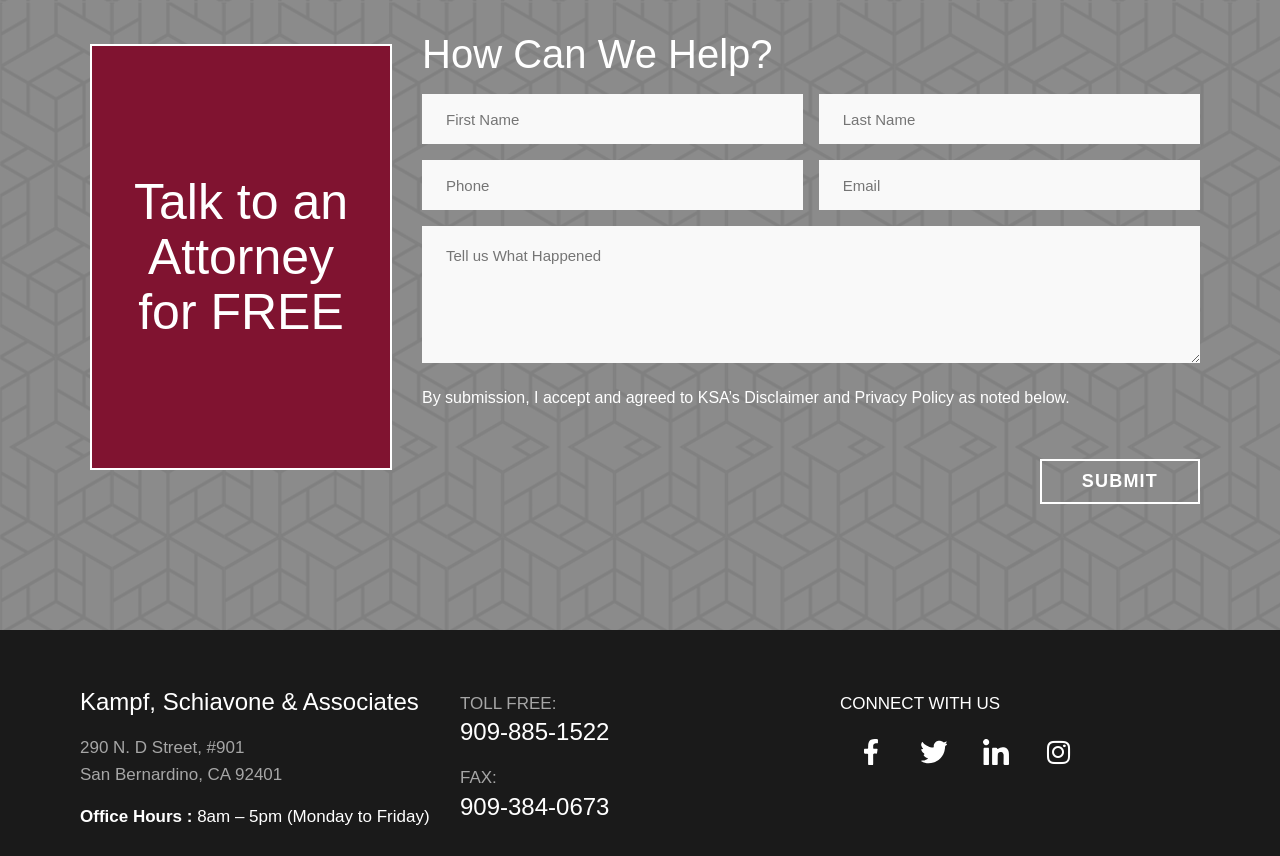Please find the bounding box coordinates of the element that must be clicked to perform the given instruction: "Click on the Curated Cards link". The coordinates should be four float numbers from 0 to 1, i.e., [left, top, right, bottom].

None